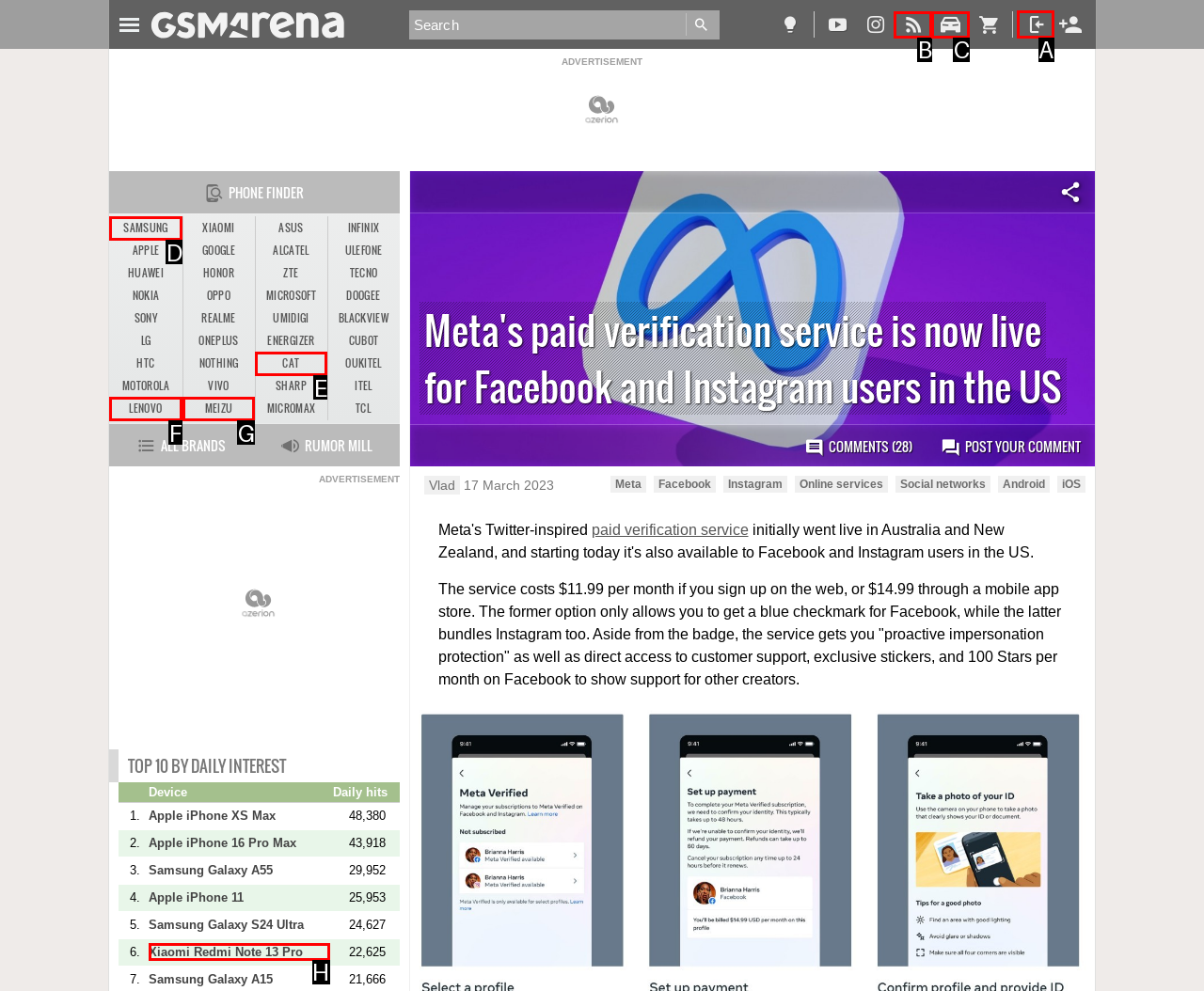Which UI element should you click on to achieve the following task: Go to login page? Provide the letter of the correct option.

A